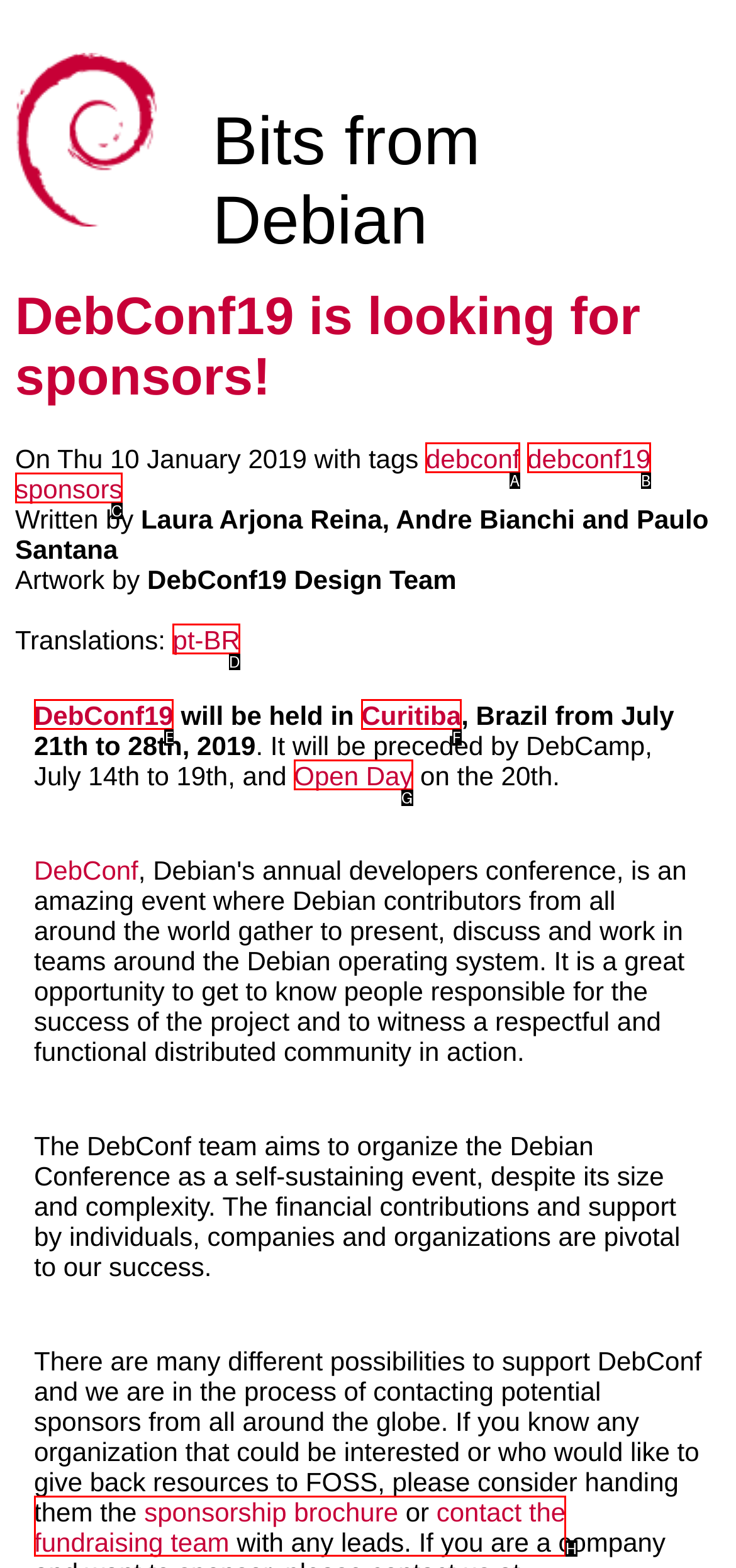Determine the appropriate lettered choice for the task: Learn about DebConf19 in Portuguese. Reply with the correct letter.

D